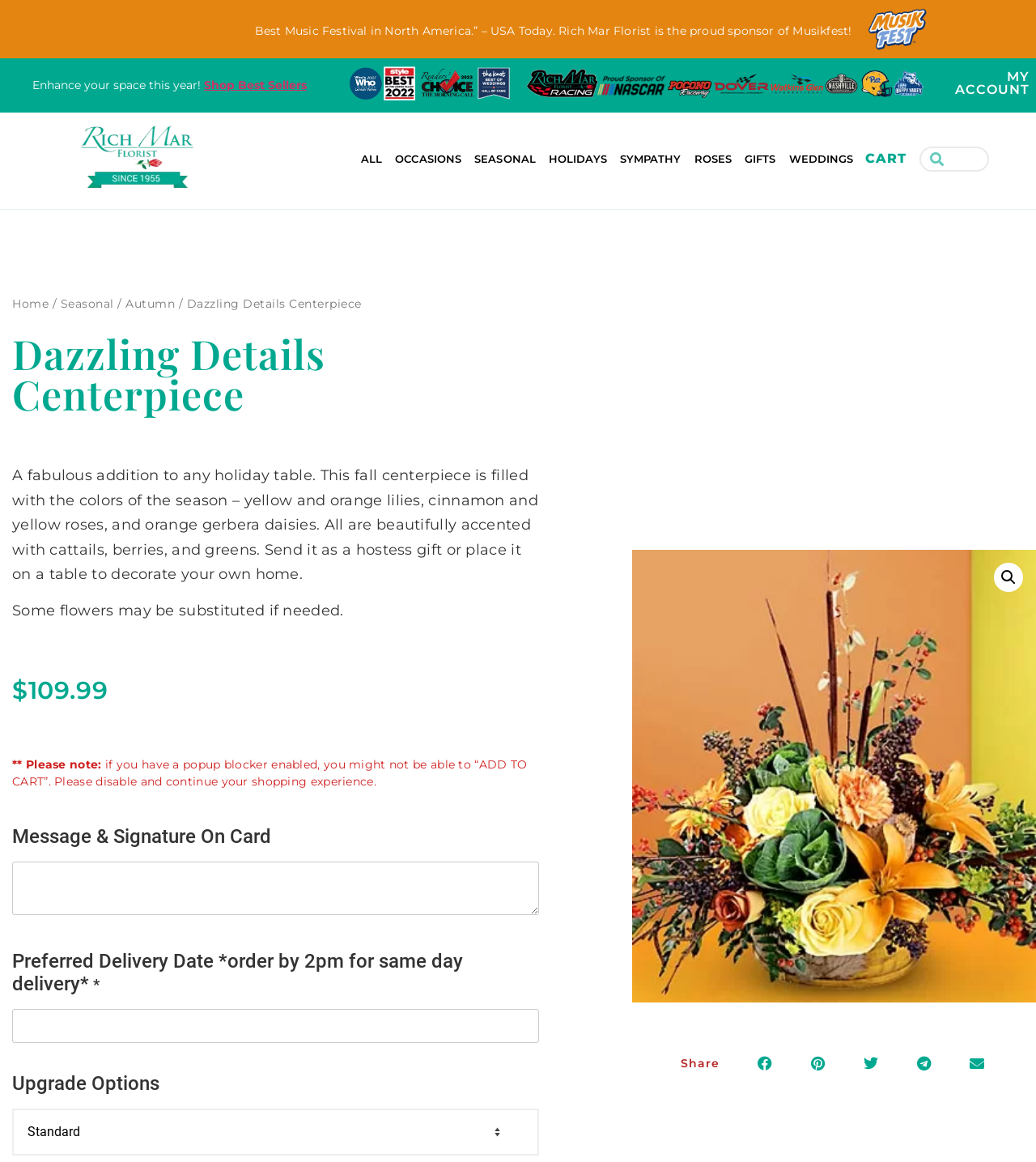Determine the bounding box coordinates of the target area to click to execute the following instruction: "Search for products."

[0.888, 0.126, 0.955, 0.148]